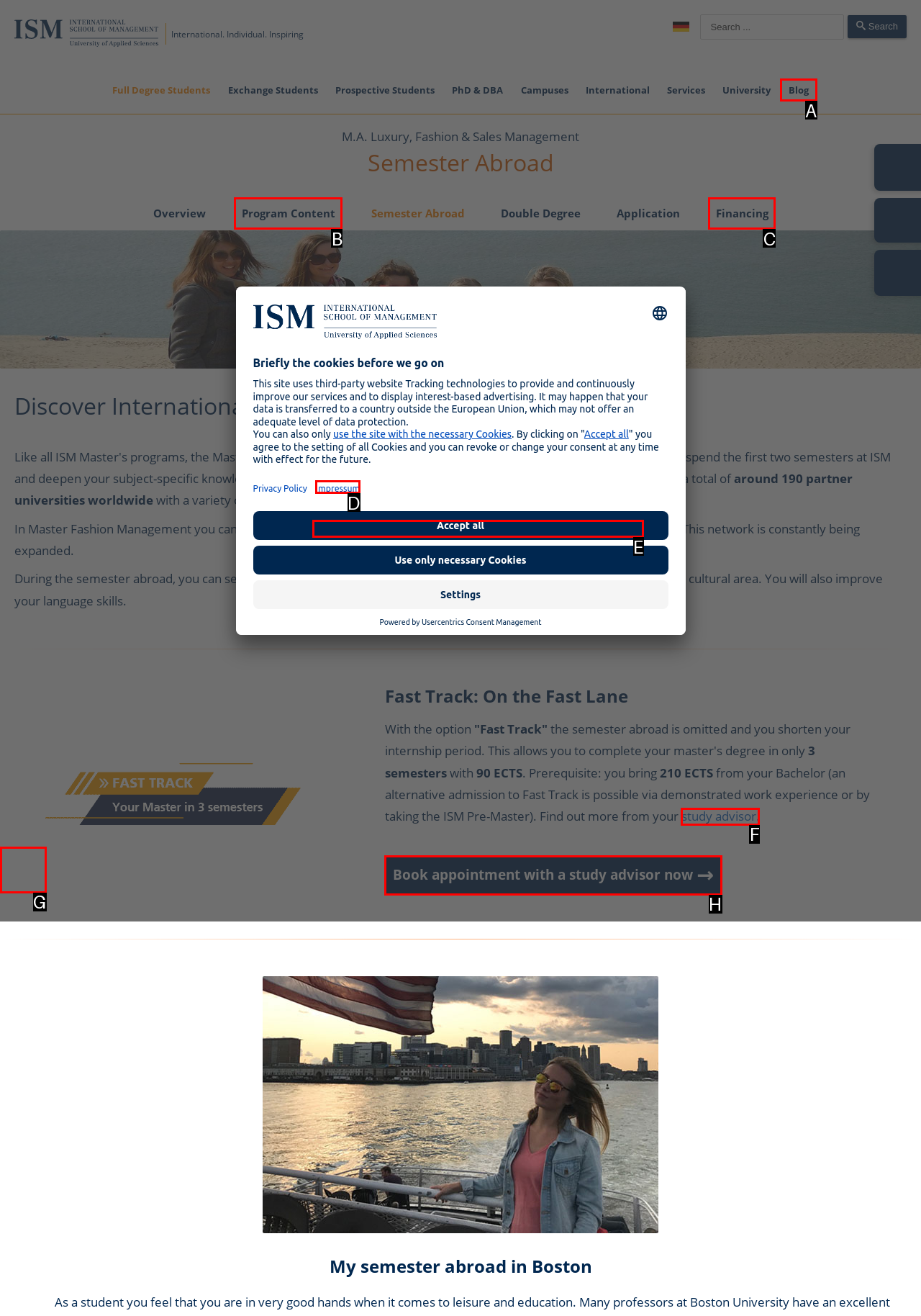Indicate which lettered UI element to click to fulfill the following task: Click on the Facebook link
Provide the letter of the correct option.

None